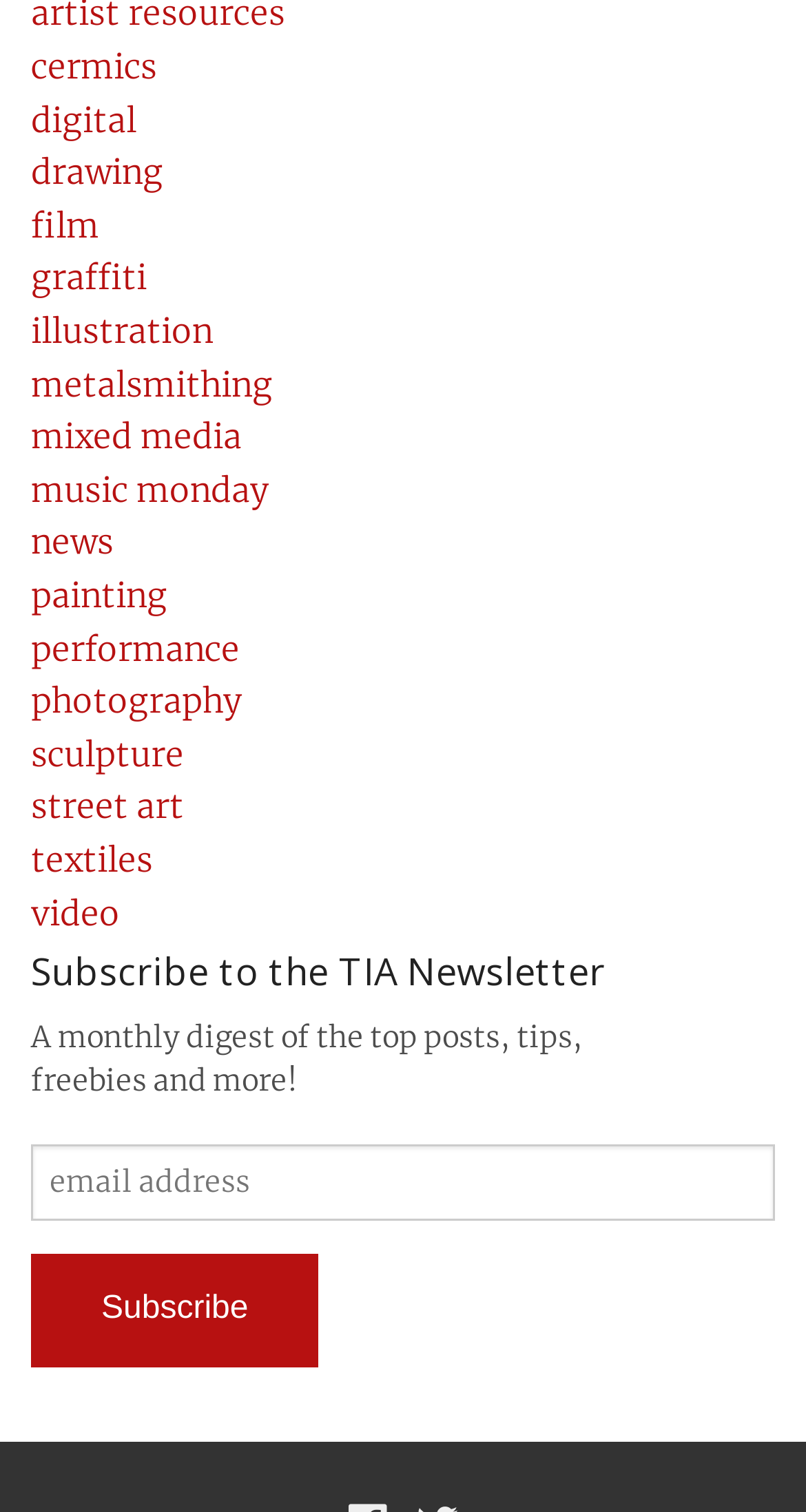Determine the bounding box coordinates for the UI element matching this description: "illustration".

[0.038, 0.205, 0.264, 0.232]